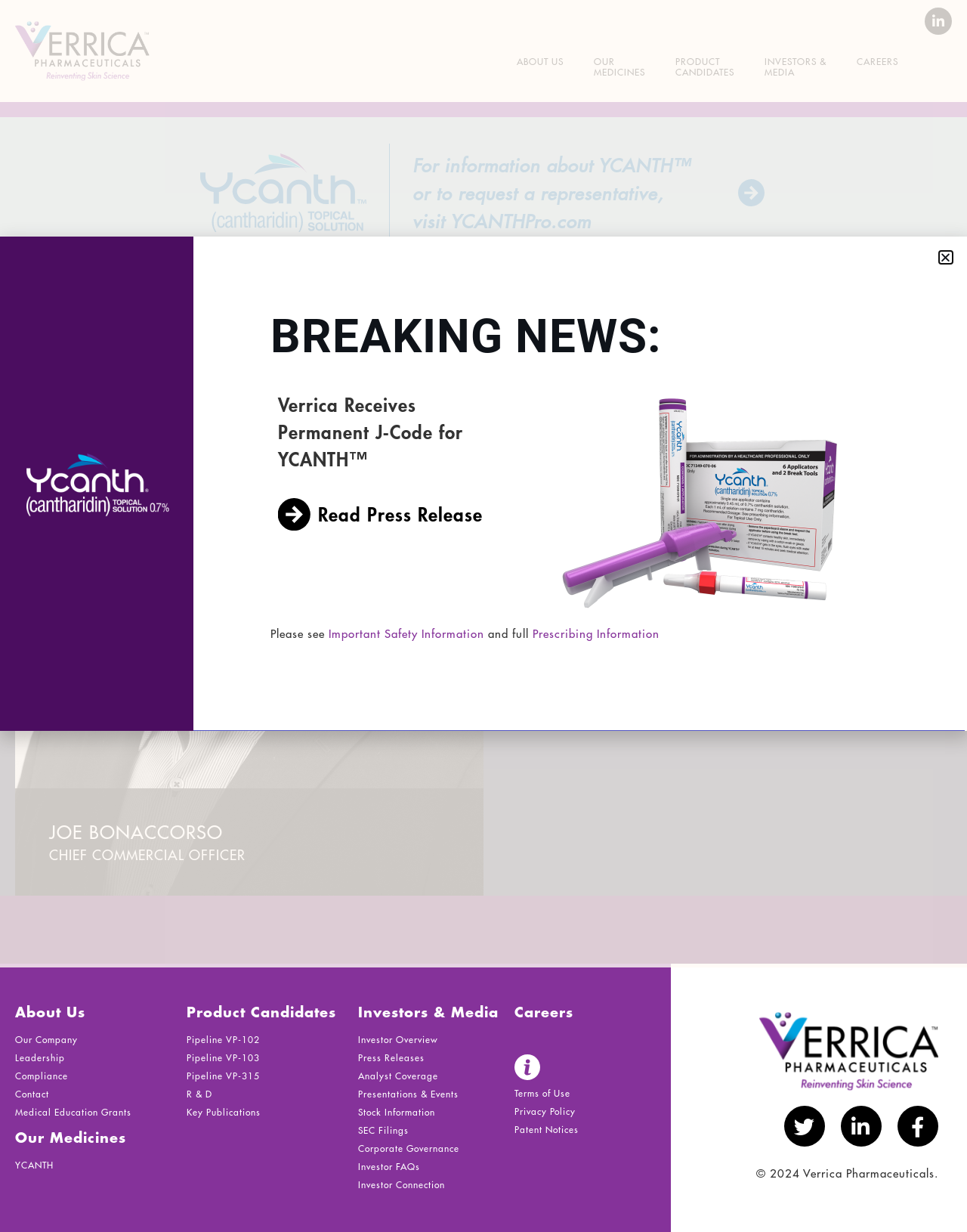Calculate the bounding box coordinates of the UI element given the description: "Back".

[0.02, 0.209, 0.115, 0.256]